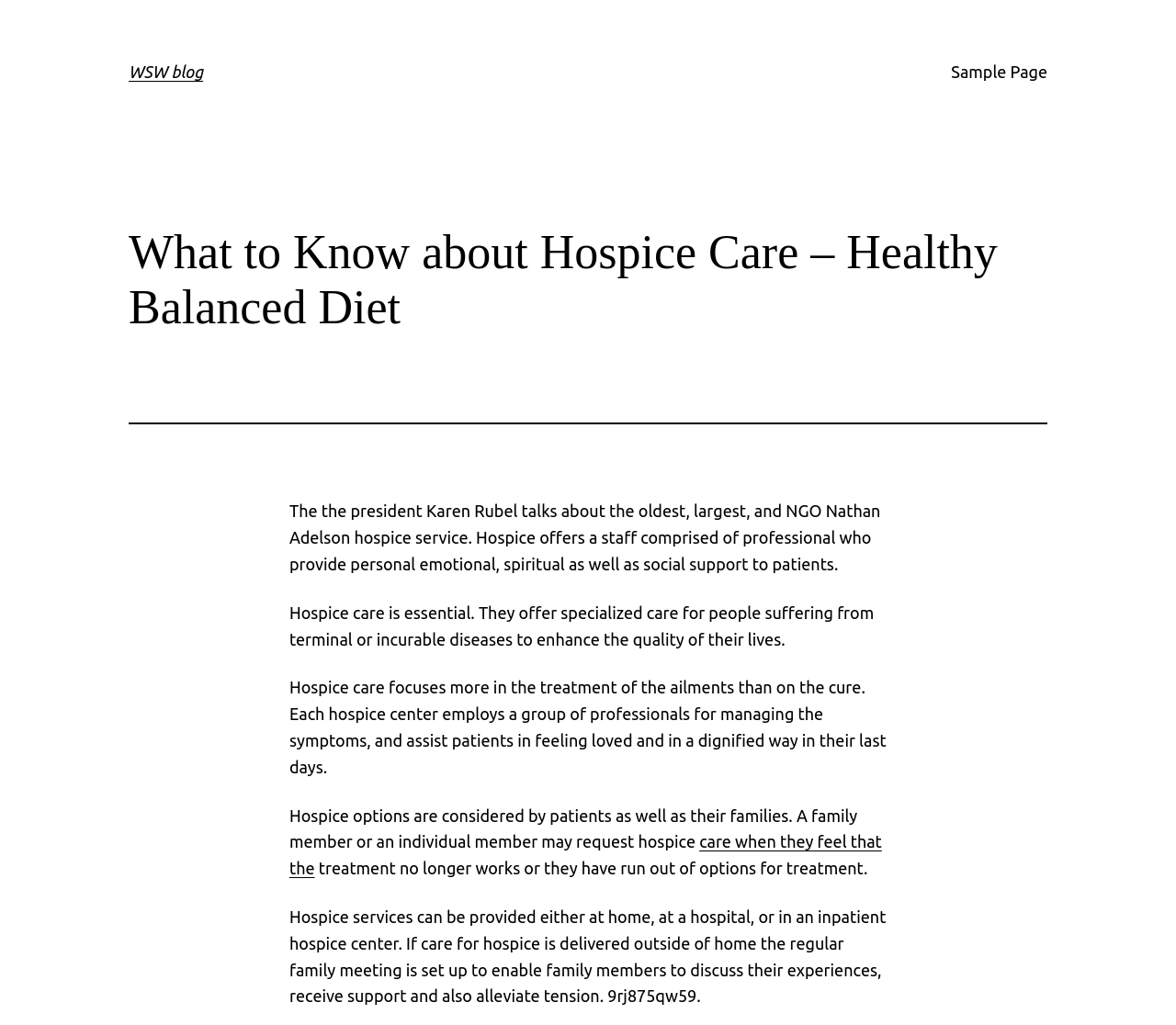Answer the following in one word or a short phrase: 
What is the purpose of regular family meetings?

To discuss experiences and alleviate tension